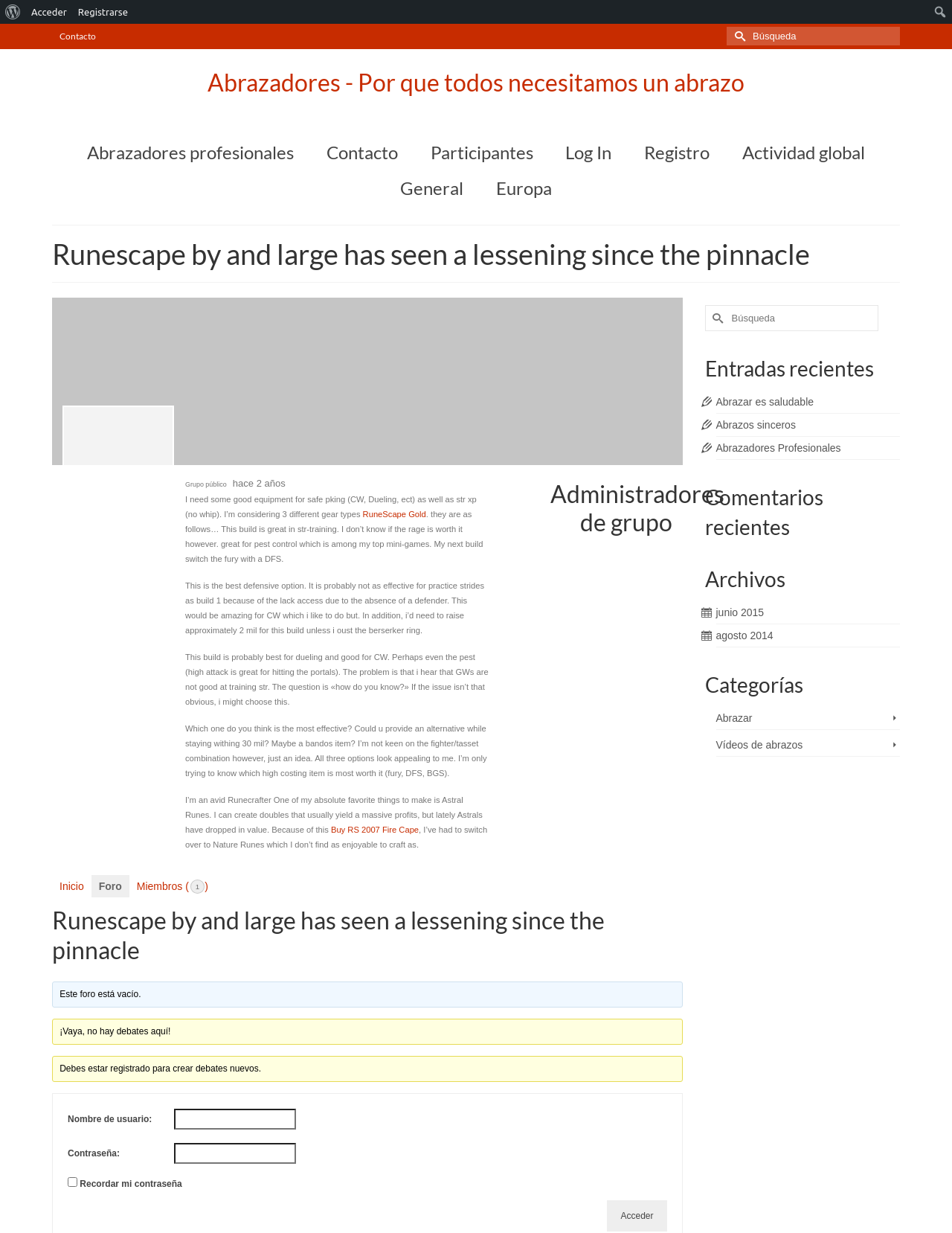Identify the bounding box coordinates of the section to be clicked to complete the task described by the following instruction: "go to Halk Haber". The coordinates should be four float numbers between 0 and 1, formatted as [left, top, right, bottom].

None